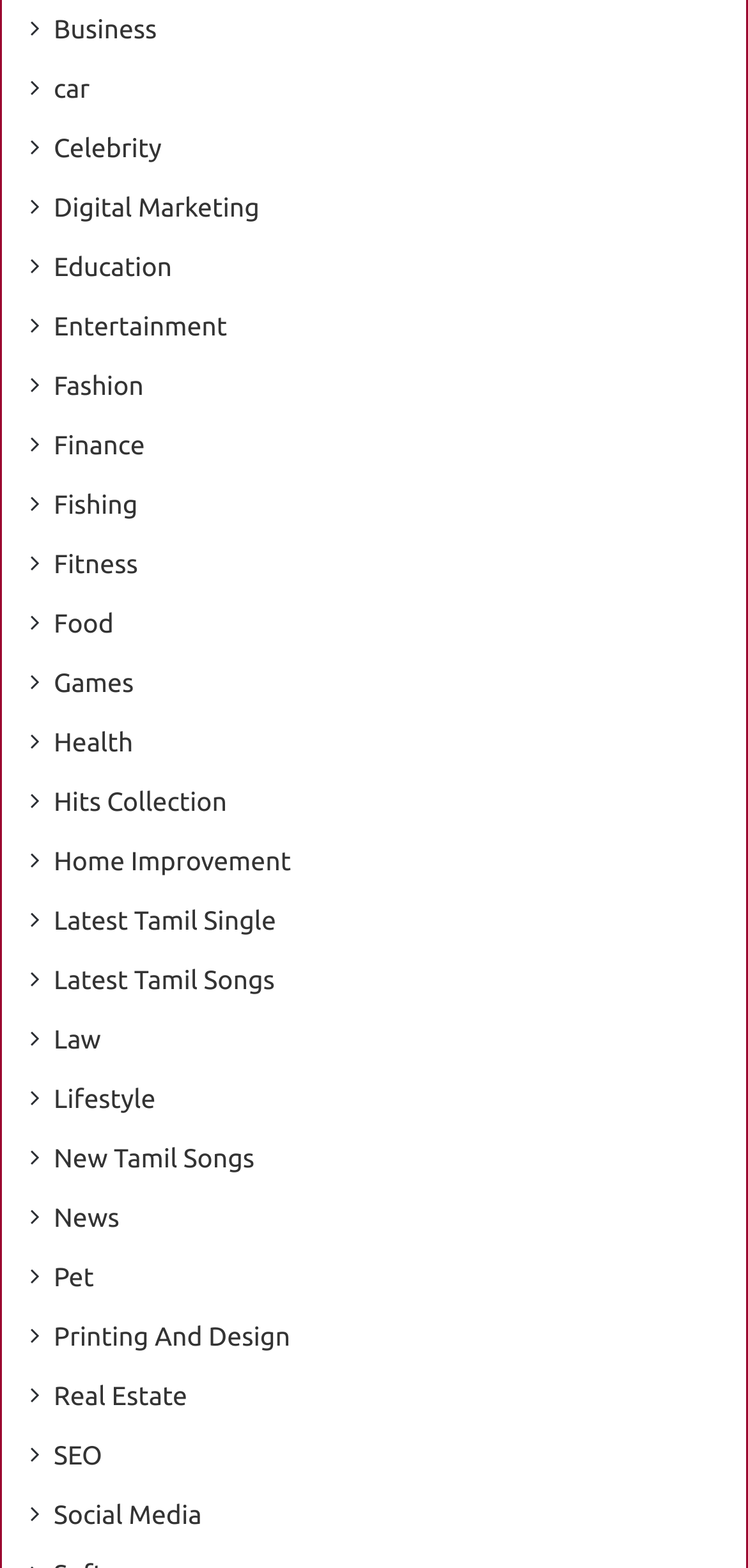Please provide the bounding box coordinates for the element that needs to be clicked to perform the instruction: "Browse Fitness". The coordinates must consist of four float numbers between 0 and 1, formatted as [left, top, right, bottom].

[0.072, 0.347, 0.184, 0.373]